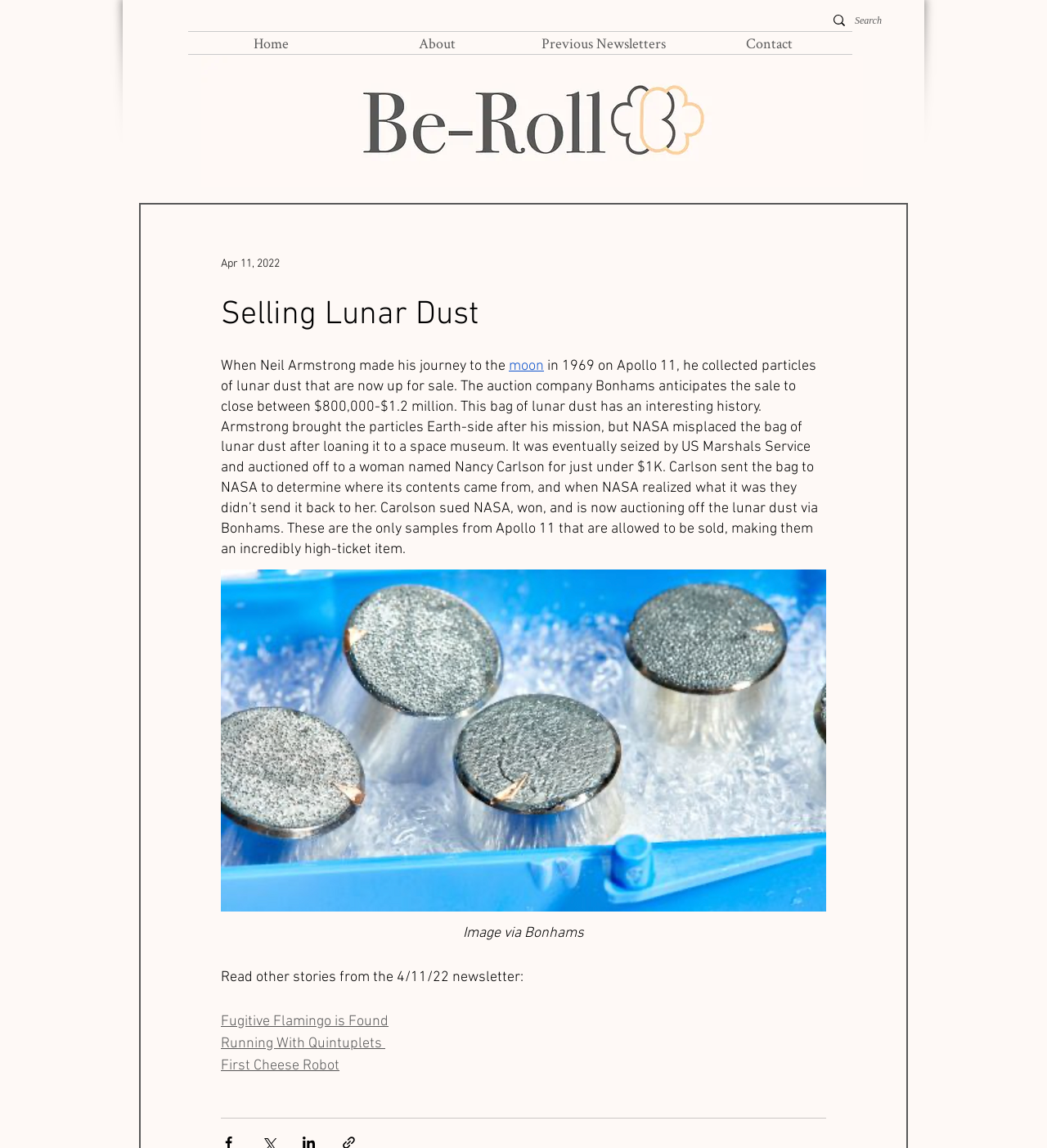Identify the bounding box coordinates of the element to click to follow this instruction: 'Read the previous post about Nokia 9 Pure View'. Ensure the coordinates are four float values between 0 and 1, provided as [left, top, right, bottom].

None